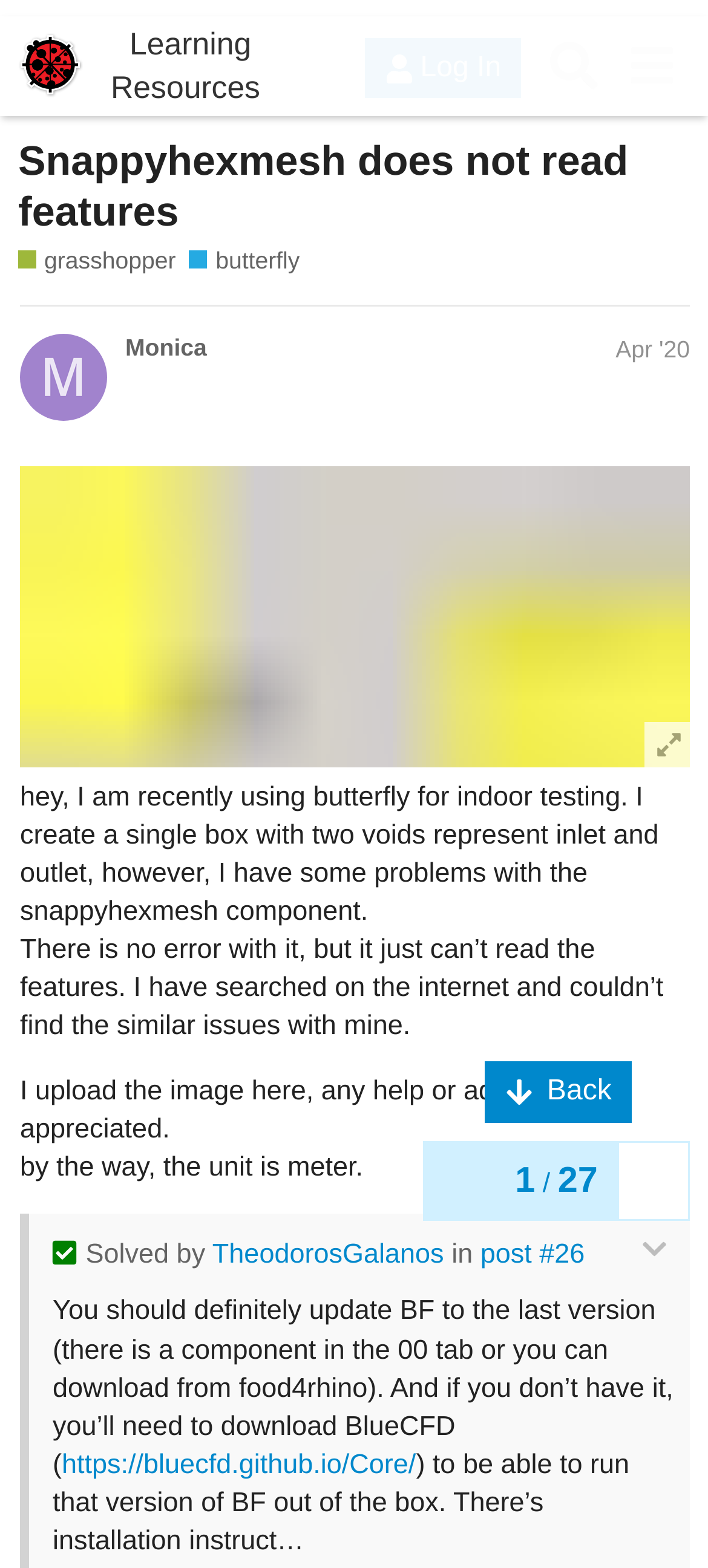What is the category of the post?
Based on the image, answer the question with as much detail as possible.

The category of the post can be determined by looking at the link 'grasshopper' under the heading 'Snappyhexmesh does not read features'. This link is a subcategory of the main category, and it indicates that the post is related to Grasshopper plugins.